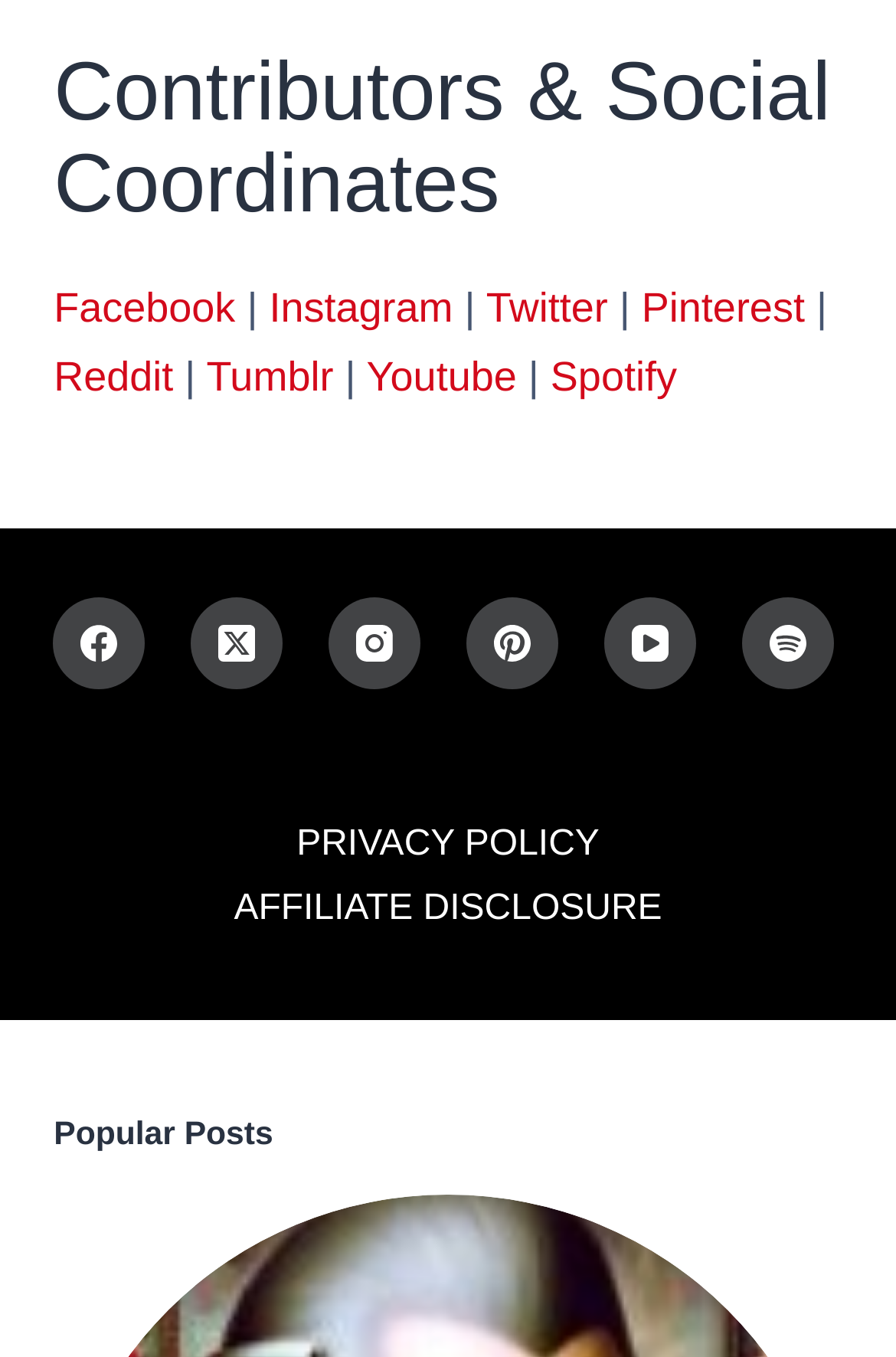From the given element description: "aria-label="X (Twitter)"", find the bounding box for the UI element. Provide the coordinates as four float numbers between 0 and 1, in the order [left, top, right, bottom].

[0.214, 0.44, 0.316, 0.507]